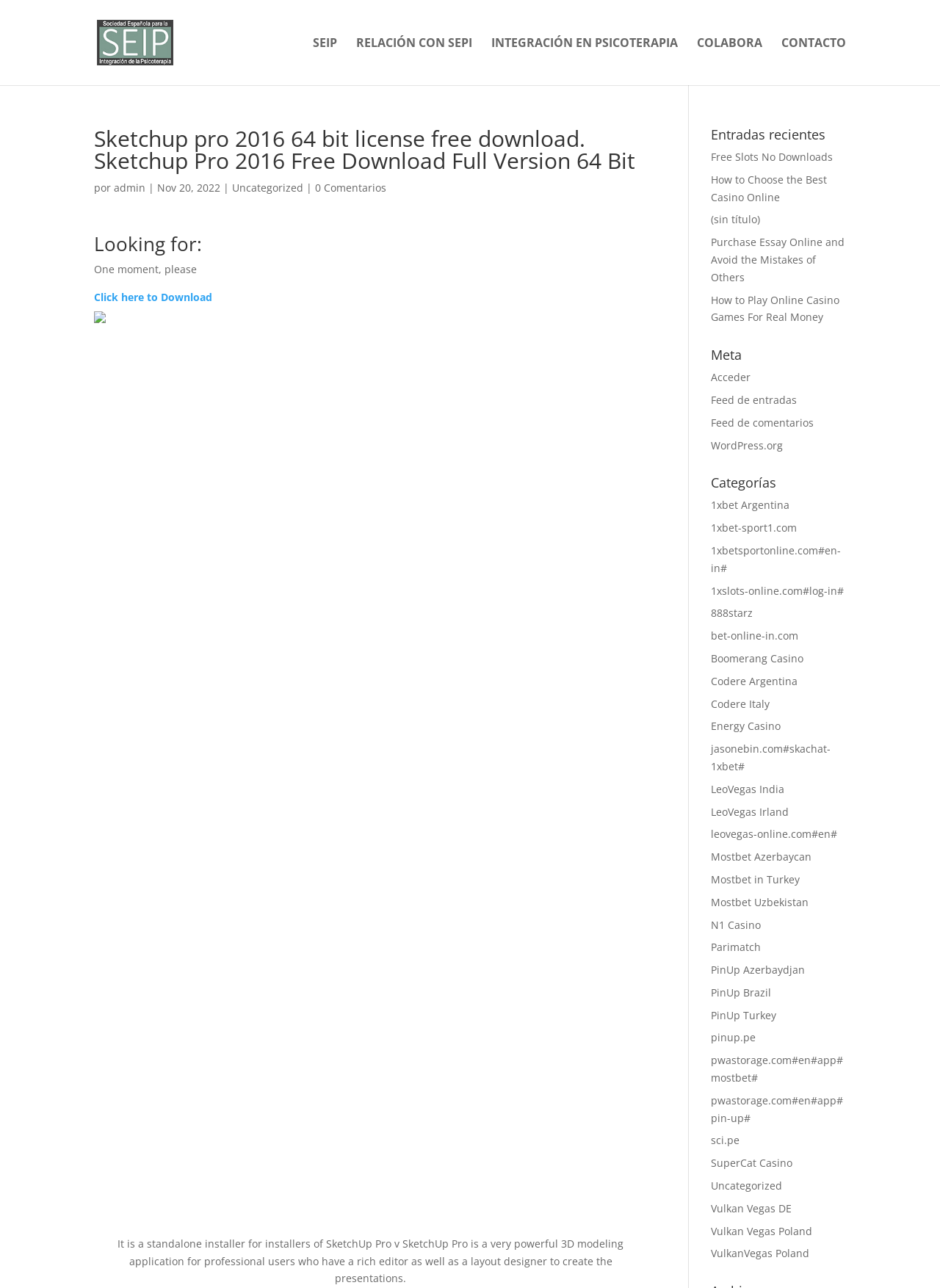Locate the bounding box coordinates of the clickable region necessary to complete the following instruction: "Click on 'CONTACTO'". Provide the coordinates in the format of four float numbers between 0 and 1, i.e., [left, top, right, bottom].

[0.831, 0.029, 0.9, 0.066]